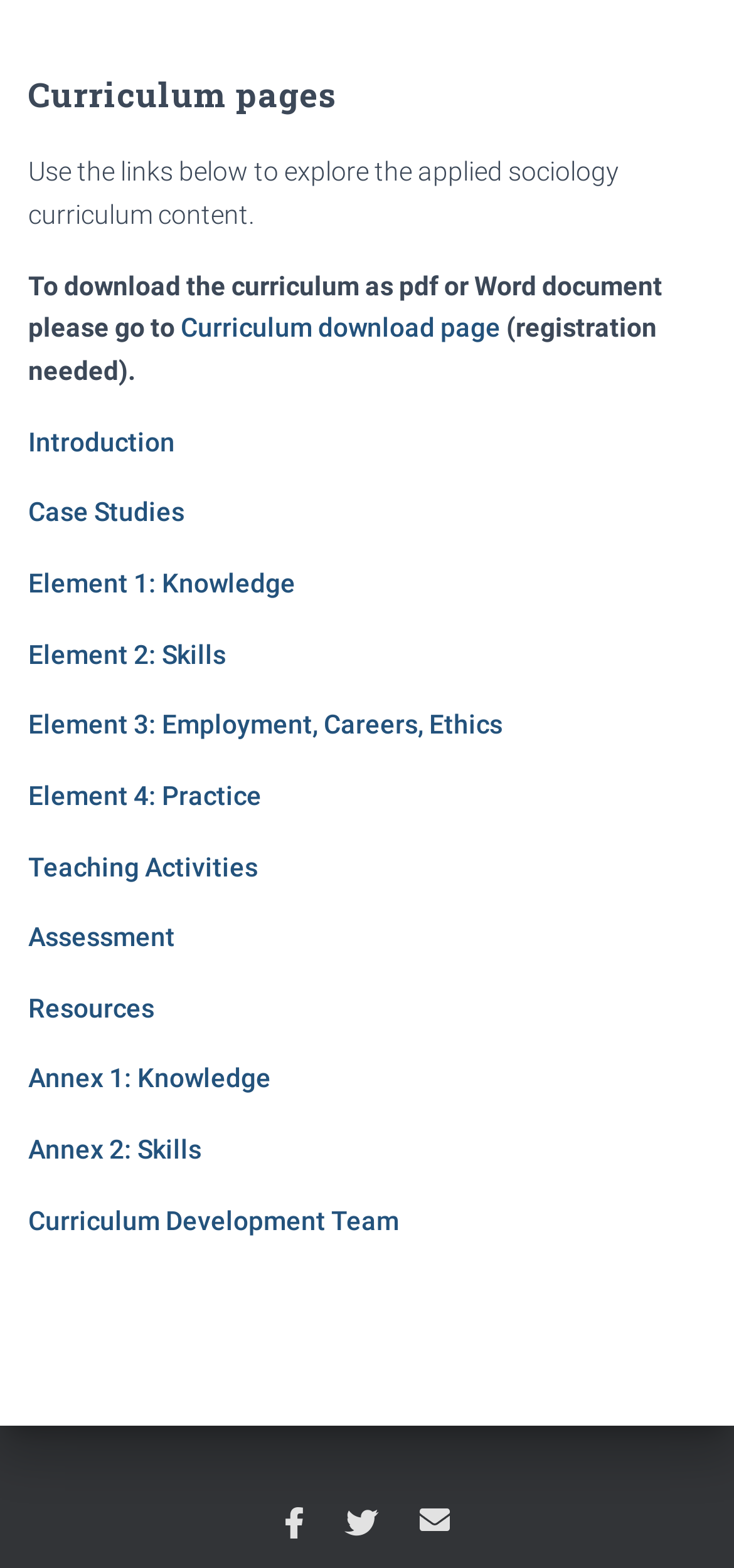Locate the bounding box coordinates of the clickable element to fulfill the following instruction: "go to introduction". Provide the coordinates as four float numbers between 0 and 1 in the format [left, top, right, bottom].

[0.038, 0.272, 0.238, 0.291]